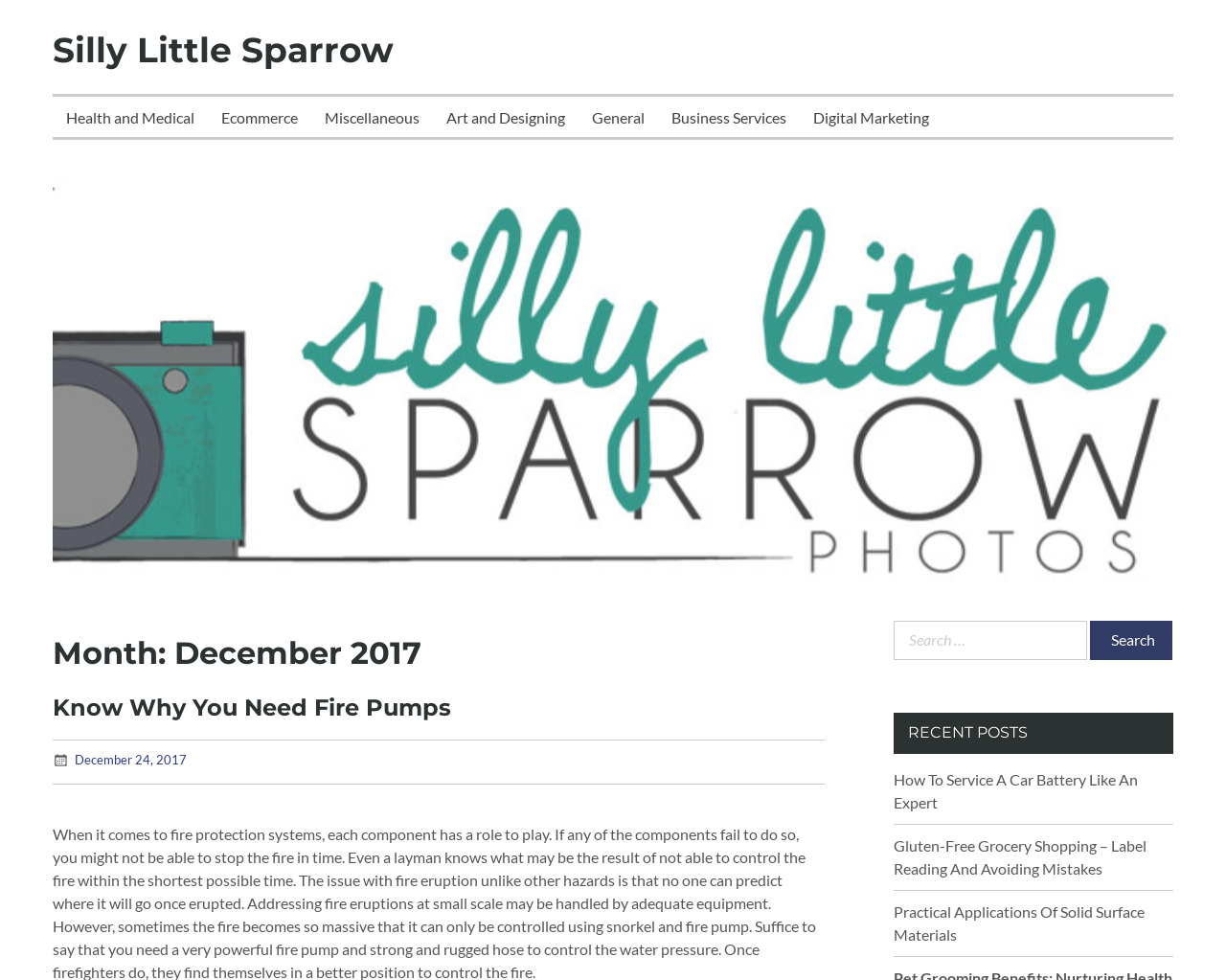Please locate the bounding box coordinates for the element that should be clicked to achieve the following instruction: "View recent post How To Service A Car Battery Like An Expert". Ensure the coordinates are given as four float numbers between 0 and 1, i.e., [left, top, right, bottom].

[0.729, 0.786, 0.928, 0.828]